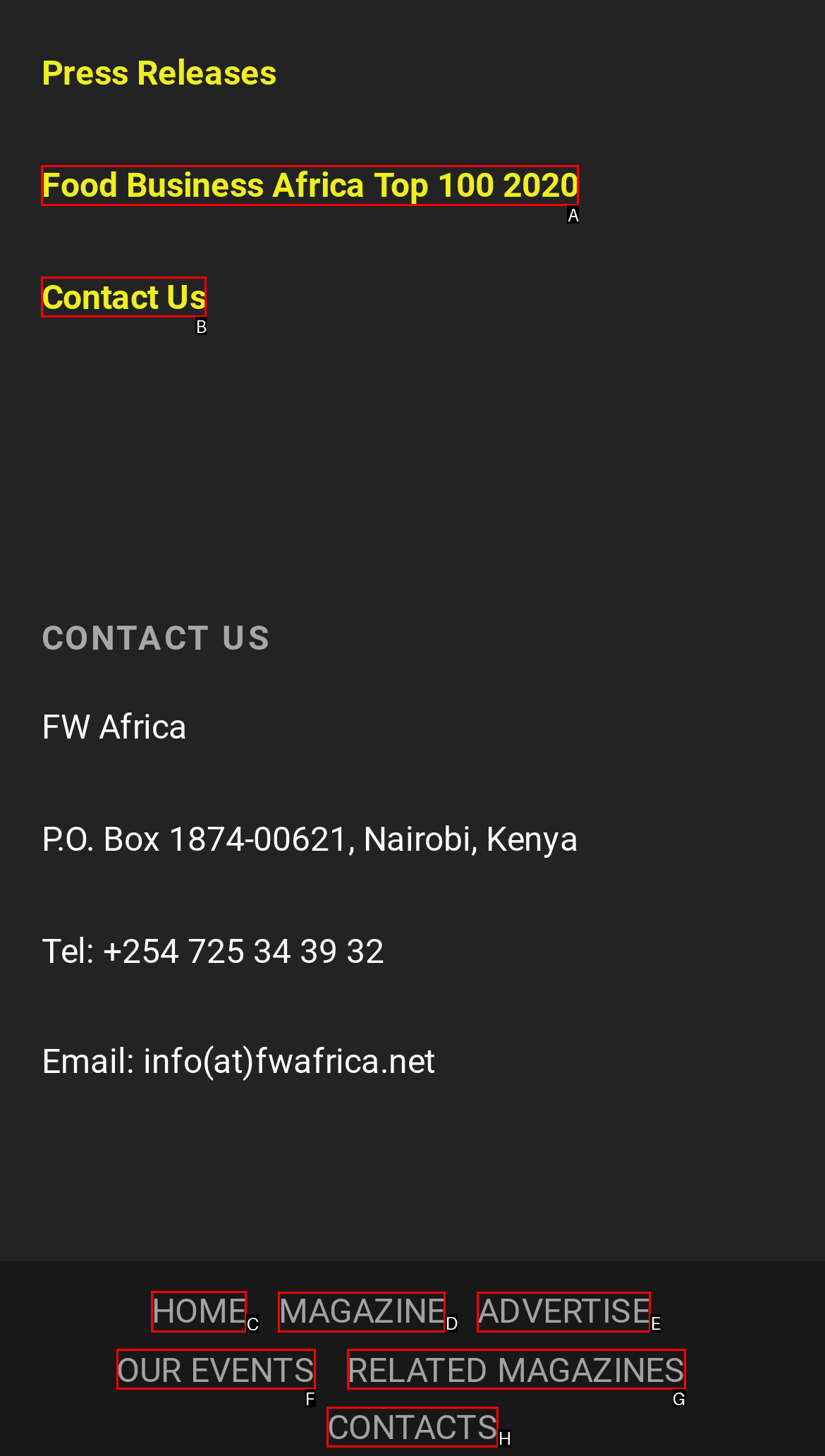To perform the task "go to HOME", which UI element's letter should you select? Provide the letter directly.

C